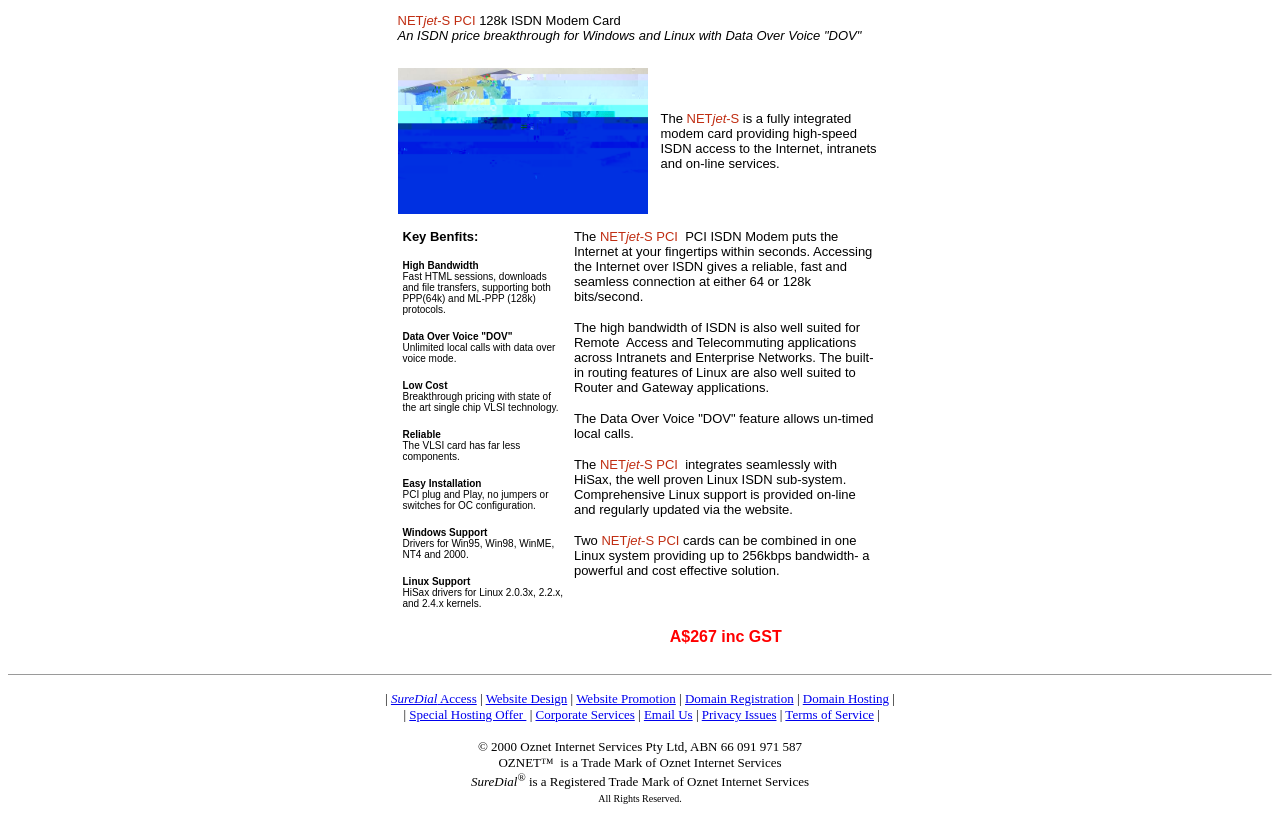Locate the bounding box coordinates of the clickable element to fulfill the following instruction: "View Terms of Service". Provide the coordinates as four float numbers between 0 and 1 in the format [left, top, right, bottom].

[0.614, 0.842, 0.683, 0.86]